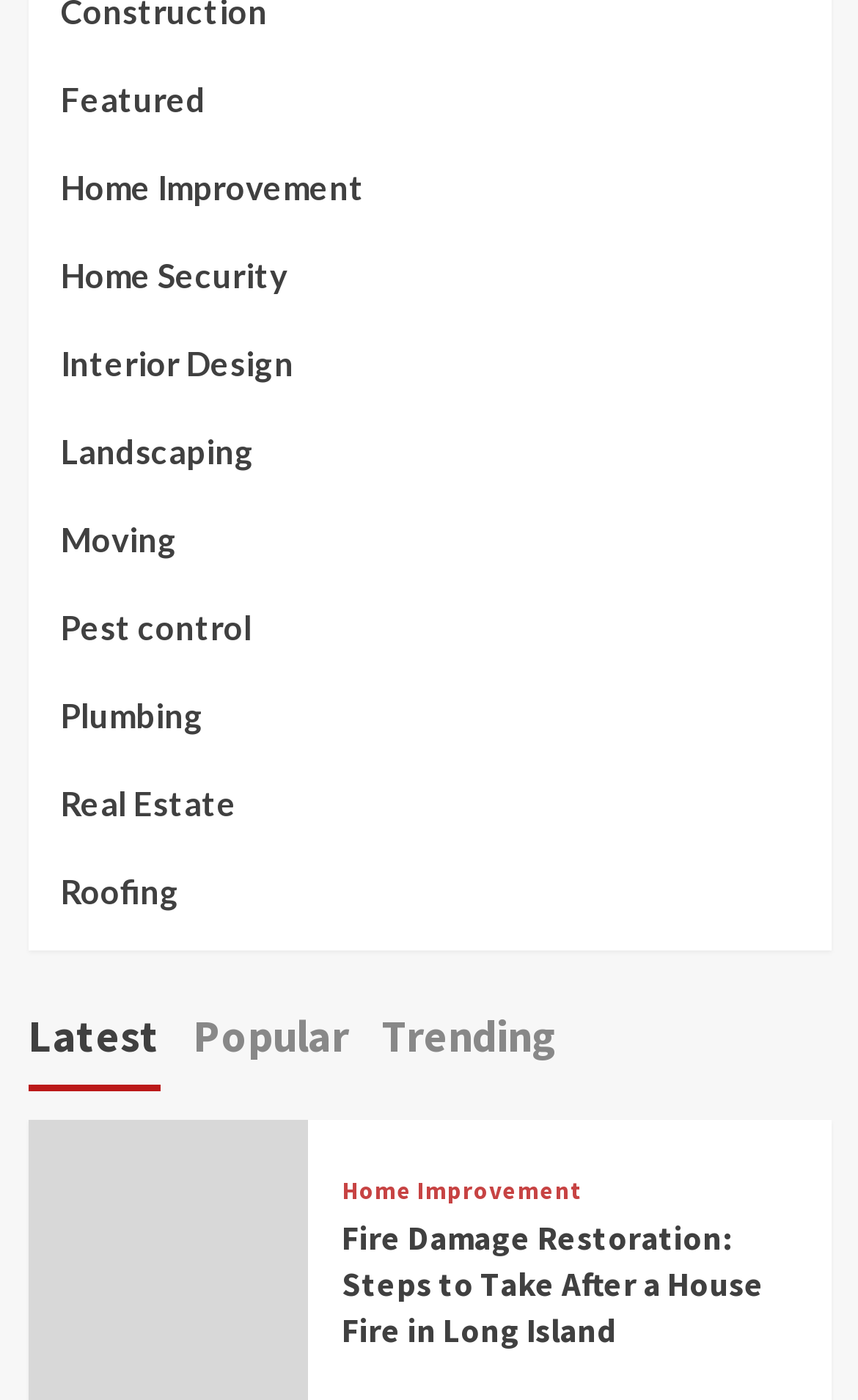Determine the bounding box of the UI element mentioned here: "Home Improvement". The coordinates must be in the format [left, top, right, bottom] with values ranging from 0 to 1.

[0.071, 0.115, 0.424, 0.176]